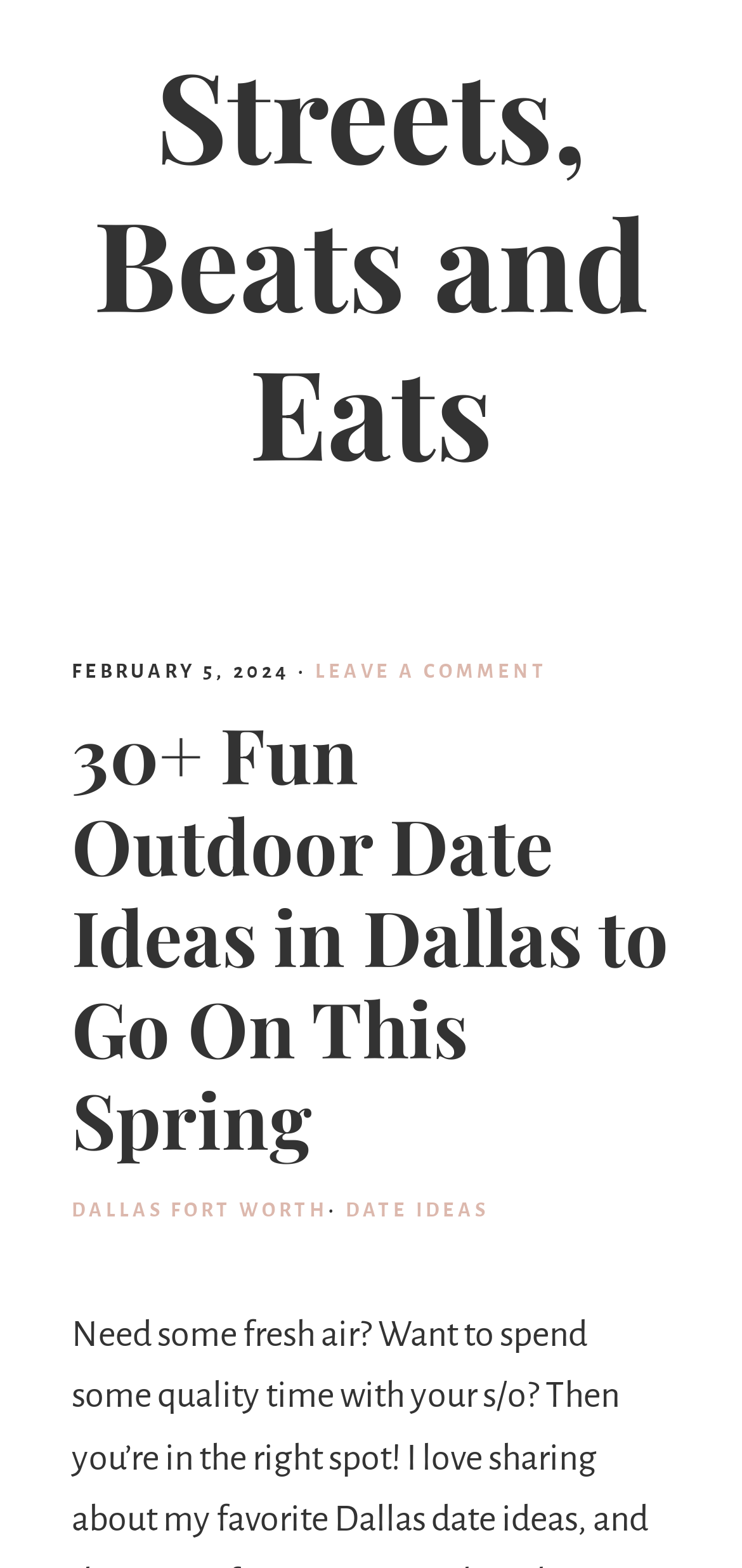Respond to the question below with a concise word or phrase:
How many sections are in the header?

3